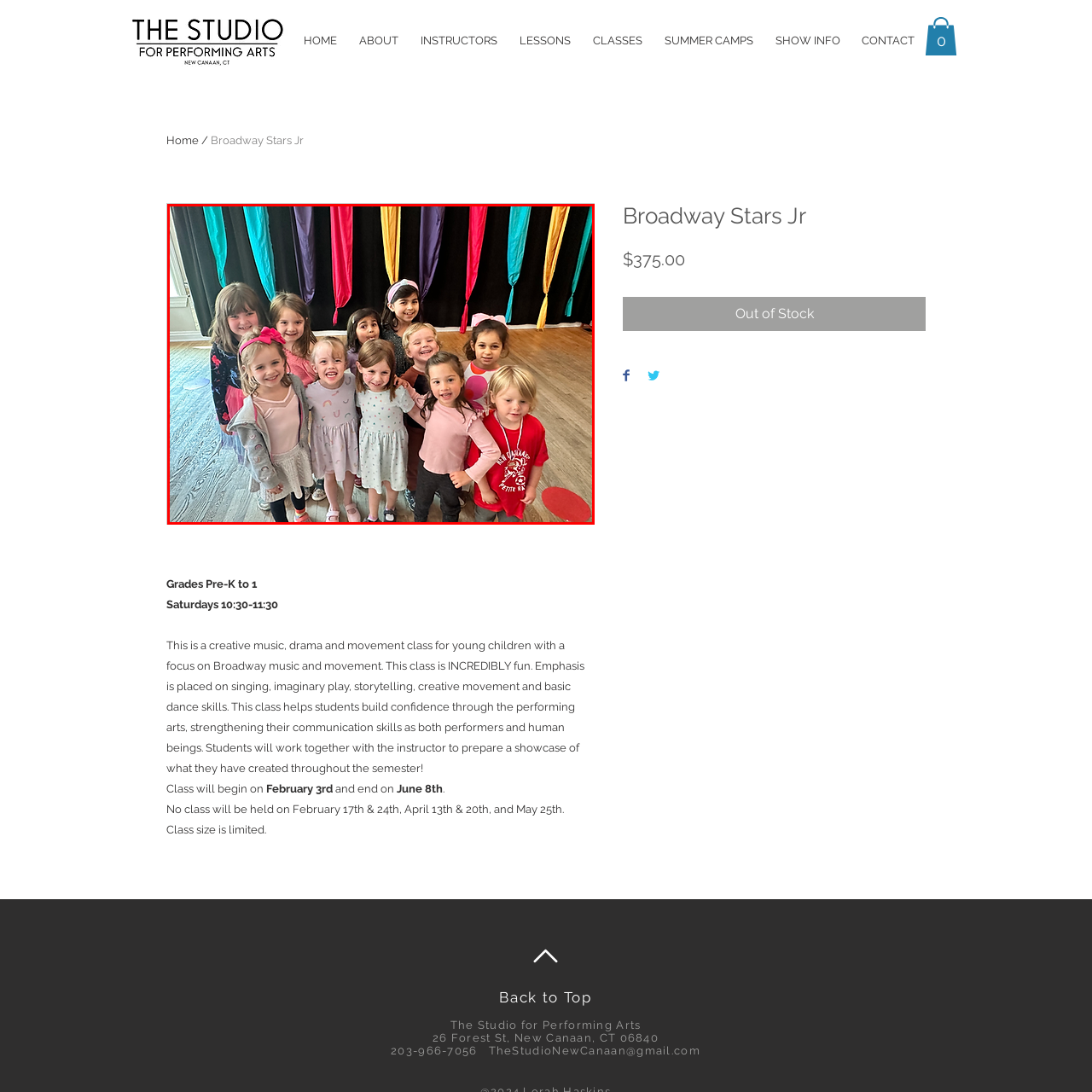What is the mood of the children in the image?
Pay attention to the image outlined by the red bounding box and provide a thorough explanation in your answer, using clues from the image.

The caption describes the children as smiling joyfully, conveying a playful and energetic atmosphere, which suggests that they are having a great time and embodying the essence of fun and imagination central to the class.